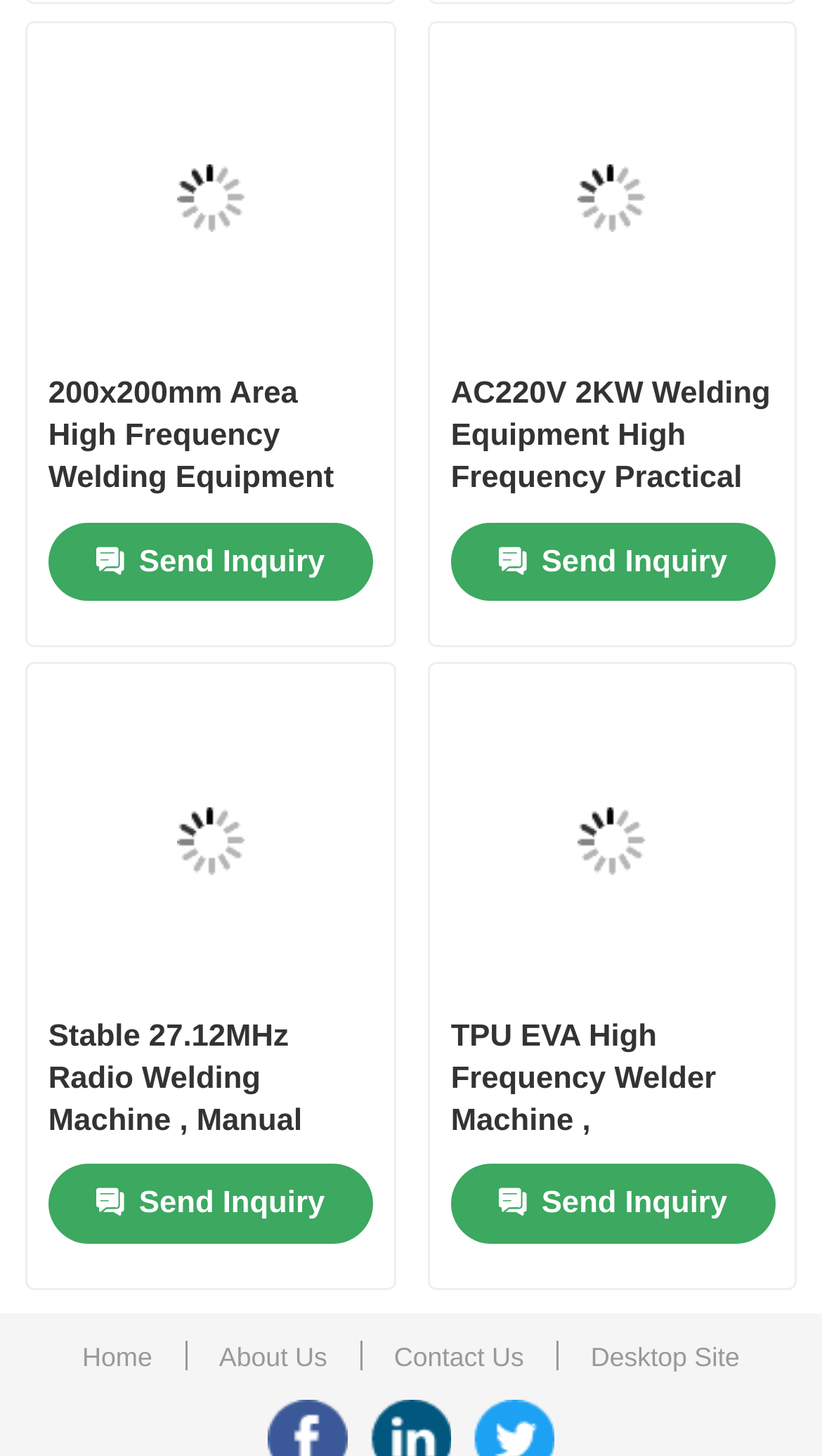Identify the bounding box coordinates of the part that should be clicked to carry out this instruction: "Visit the page on Machine Learning".

None